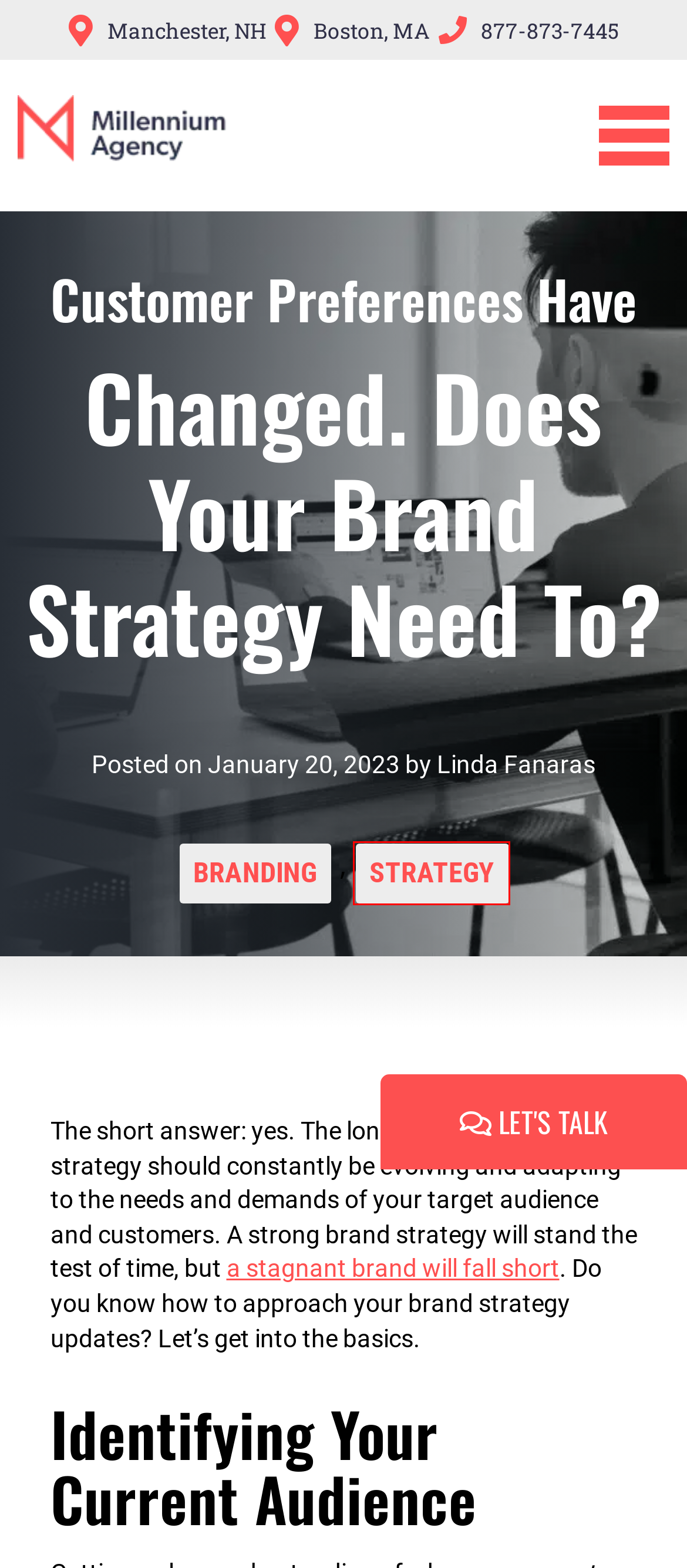You are presented with a screenshot of a webpage containing a red bounding box around an element. Determine which webpage description best describes the new webpage after clicking on the highlighted element. Here are the candidates:
A. Brand Strategy | Marketing | Web Design | Millennium Agency
B. Branding Archives - Millennium Agency
C. Contact Us | Connect with a Marketing Expert | Millennium Agency
D. Hosting Services - Millennium Agency
E. Brand Strategy for B2B Marketing by Millennium Agency
F. Technology Marketing - Millennium Agency
G. Digital Advertising | Millennium Agency
H. Strategy Archives - Millennium Agency

H